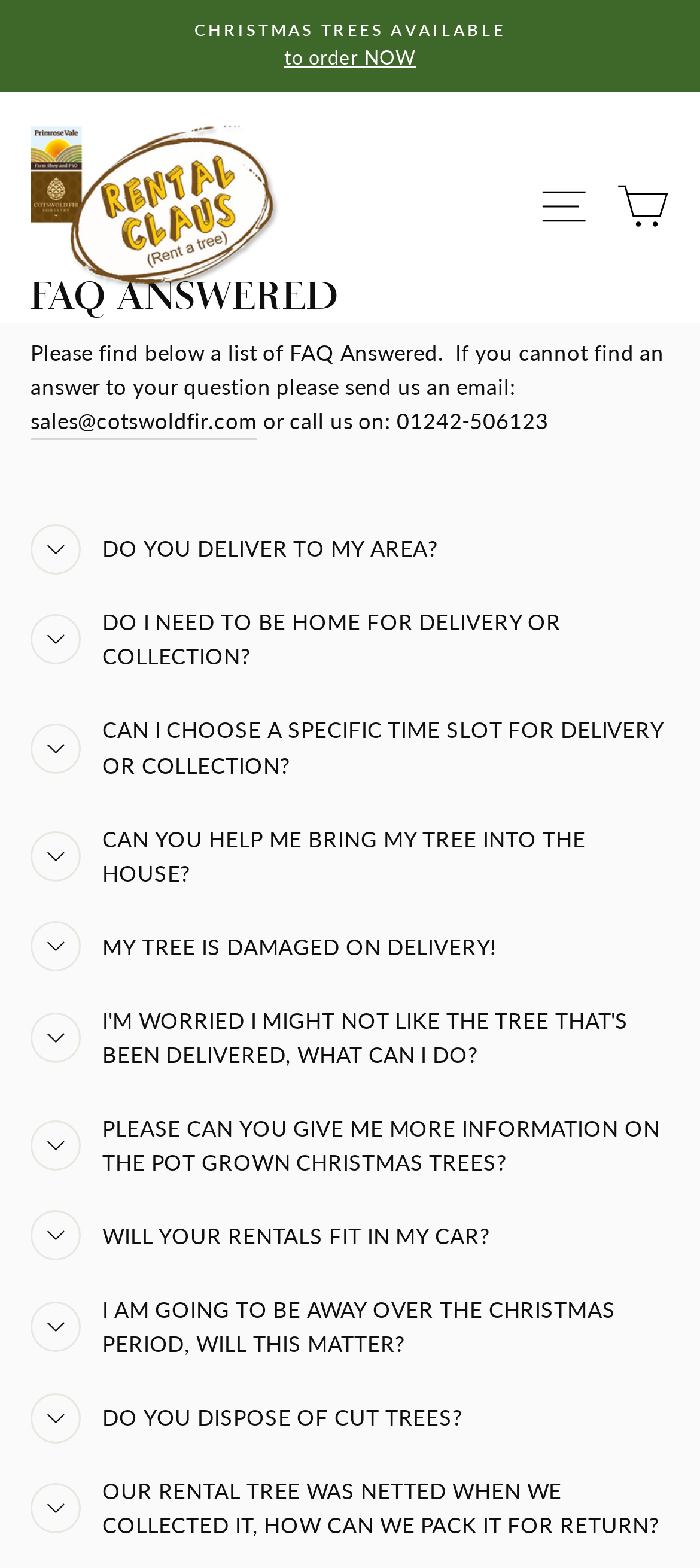Utilize the details in the image to give a detailed response to the question: What is the name of the company?

The company name can be found in the link 'Cotswold Fir @ Primrose Vale' which is located at the top of the webpage, indicating that the webpage is related to Cotswold Fir.